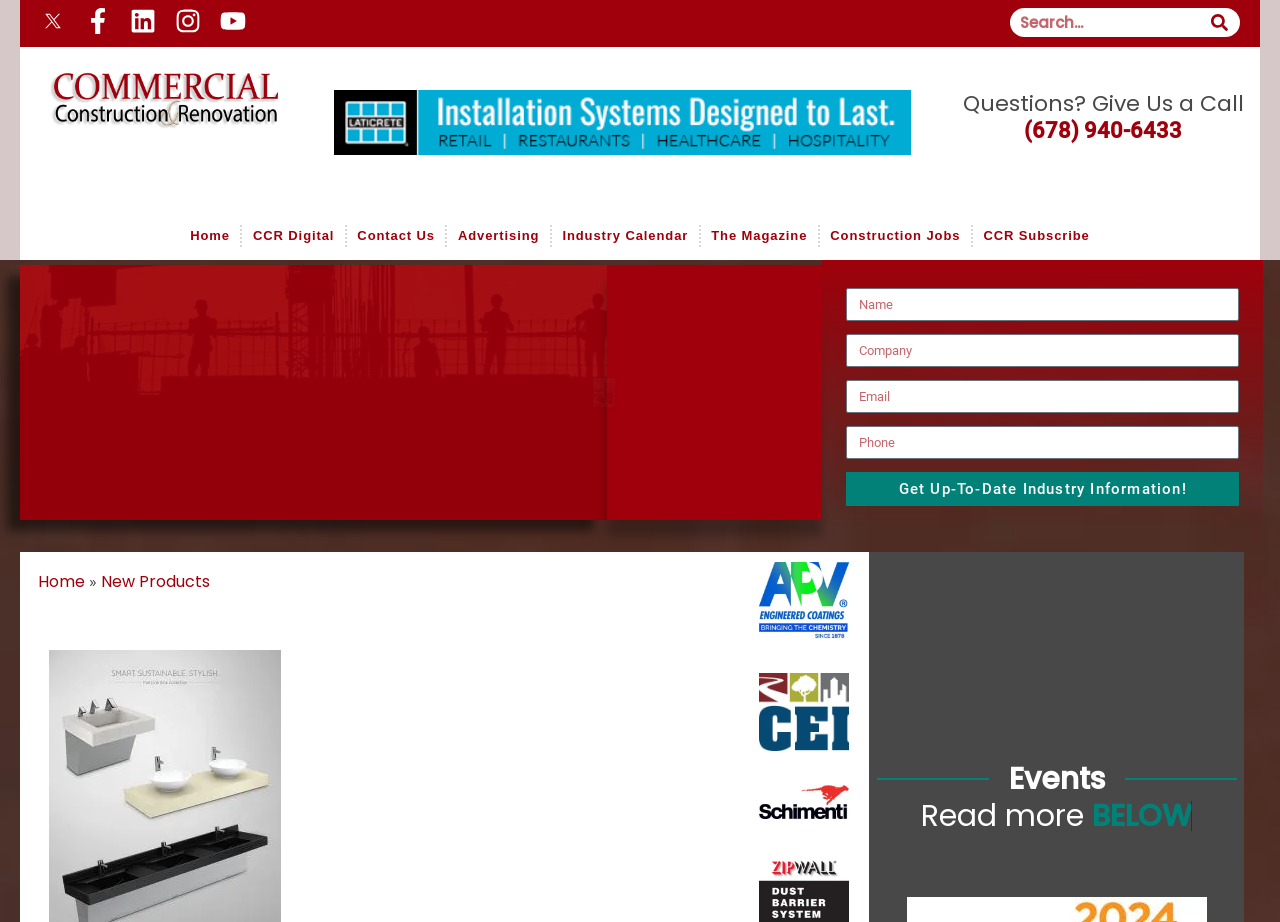Utilize the information from the image to answer the question in detail:
How can I contact Sloan?

On the webpage, I found a link that says 'Questions? Give Us a Call (678) 940-6433', which suggests that I can contact Sloan by calling this phone number.